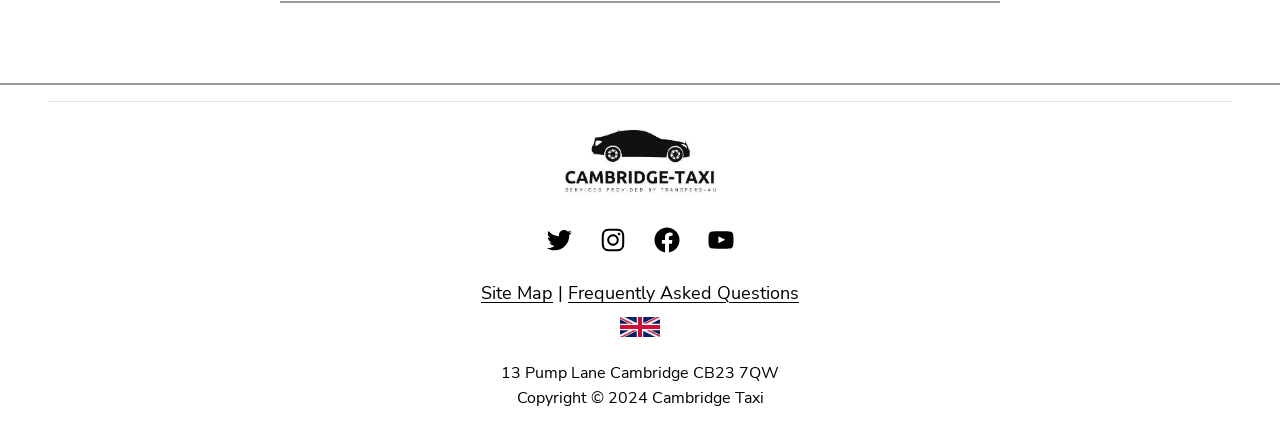What is the address of Cambridge Taxi?
By examining the image, provide a one-word or phrase answer.

13 Pump Lane Cambridge CB23 7QW